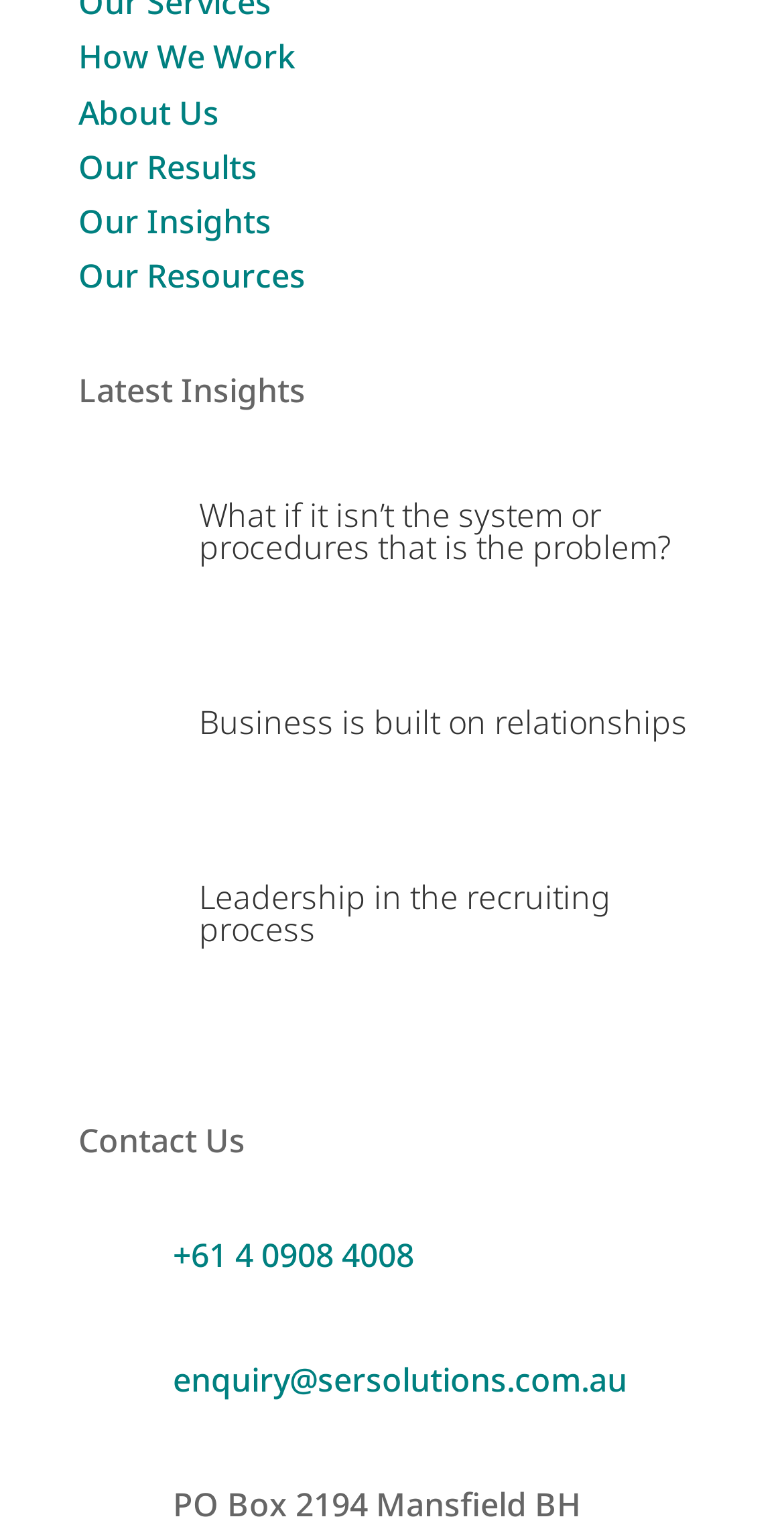Please find the bounding box coordinates of the section that needs to be clicked to achieve this instruction: "Read 'What if it isn’t the system or procedures that is the problem?' article".

[0.1, 0.315, 0.9, 0.413]